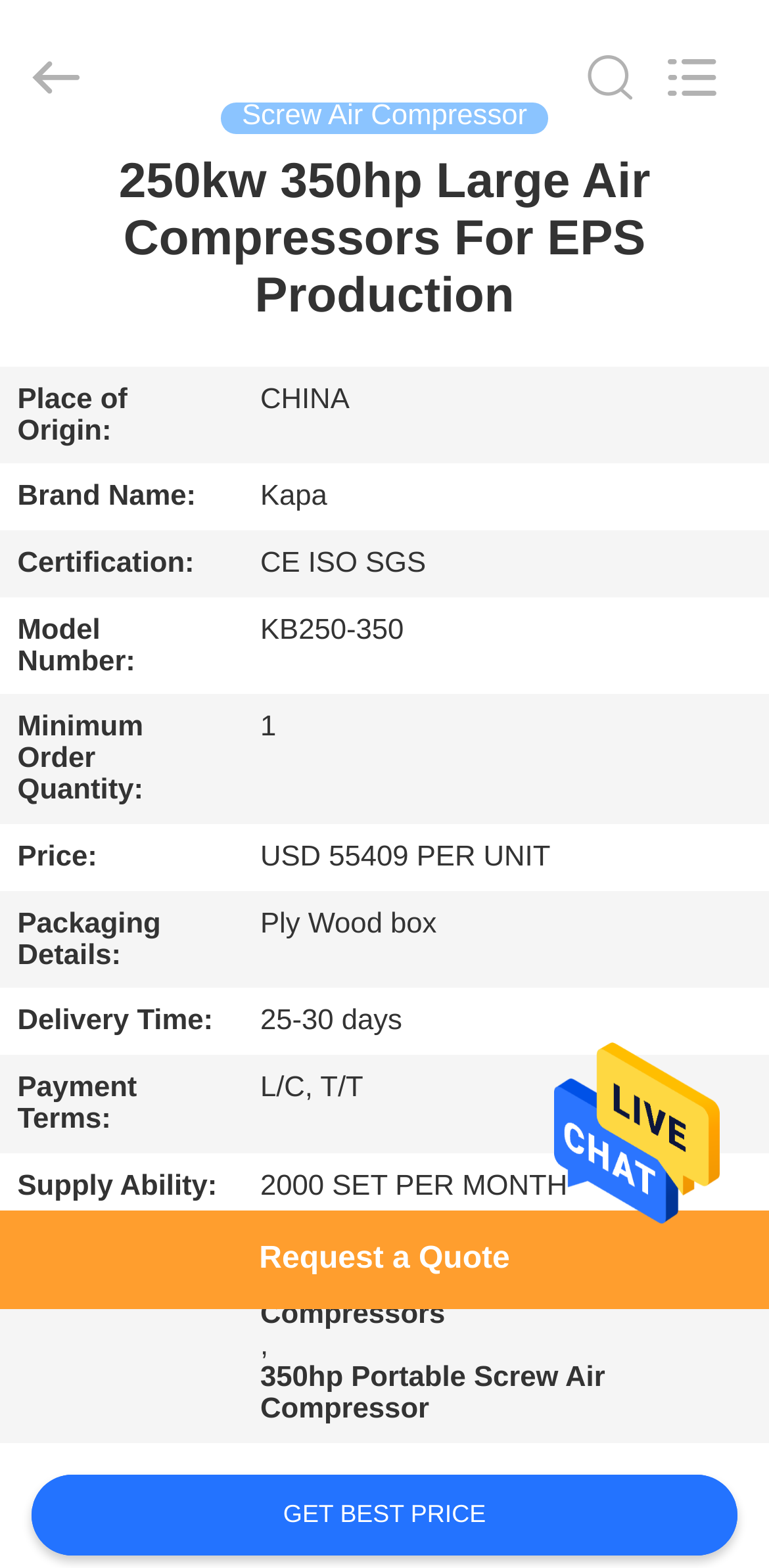Construct a thorough caption encompassing all aspects of the webpage.

This webpage is about 250kw 350hp Large Air Compressors For EPS Production from China. At the top, there is a search box and a navigation menu with links to HOME, PRODUCTS, ABOUT US, FACTORY TOUR, QUALITY CONTROL, CONTACT US, and NEWS. Below the navigation menu, there is a copyright notice.

The main content of the page is a table with detailed product information. The table has multiple rows, each with a row header and a grid cell. The row headers include Place of Origin, Brand Name, Certification, Model Number, Minimum Order Quantity, Price, Packaging Details, Delivery Time, Payment Terms, Supply Ability, and High Light. The corresponding grid cells provide the specific information for each of these categories.

Above the table, there is a heading that repeats the product name, and below the table, there are two links: "GET BEST PRICE" and "Request a Quote". On the right side of the page, there is a link to a screw air compressor product.

Overall, this webpage appears to be a product page for 250kw 350hp Large Air Compressors For EPS Production, providing detailed product information and options for customers to inquire about the product.